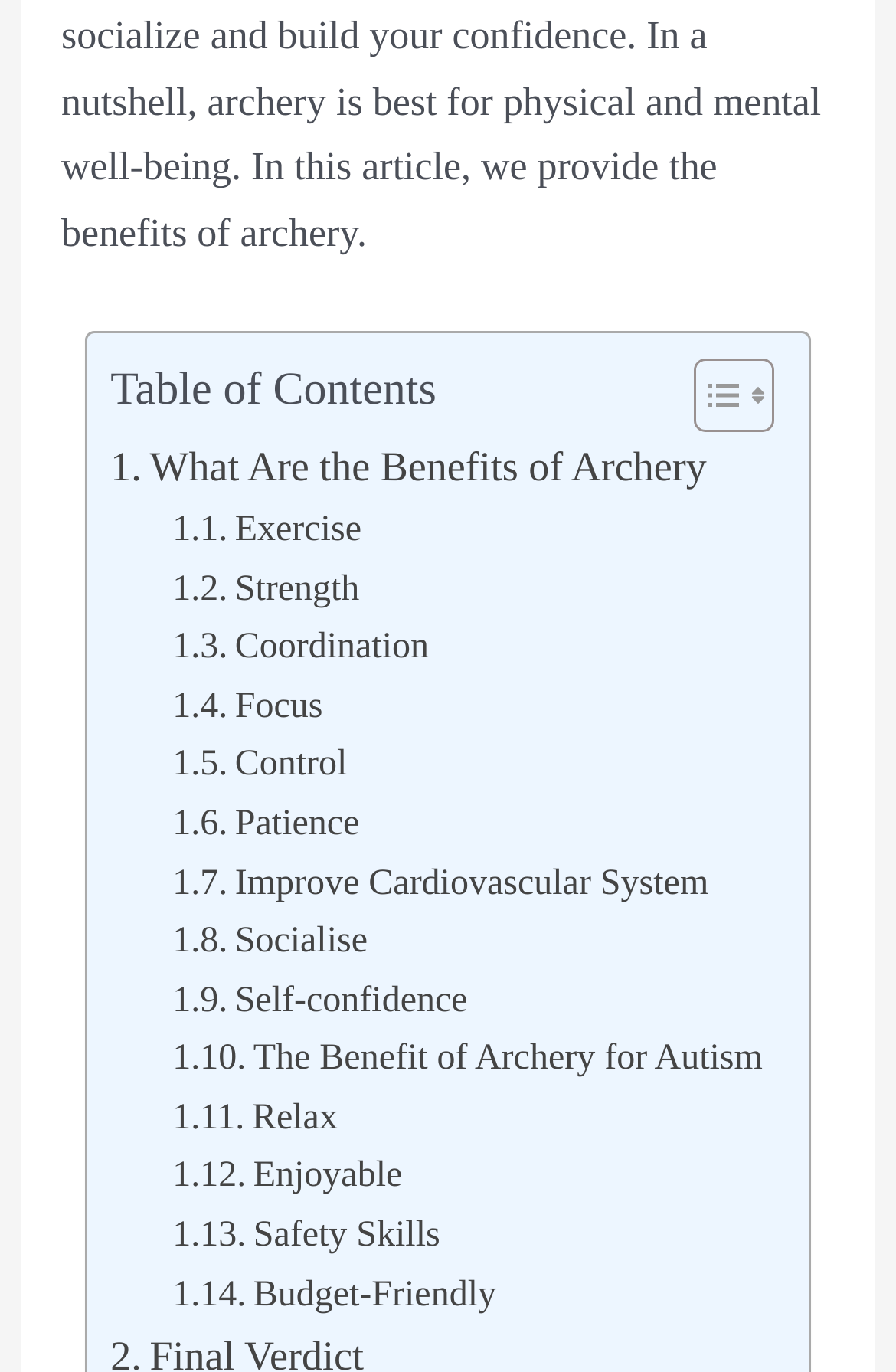Please identify the bounding box coordinates of the area that needs to be clicked to follow this instruction: "Discover the benefits of archery for autism".

[0.192, 0.751, 0.851, 0.794]